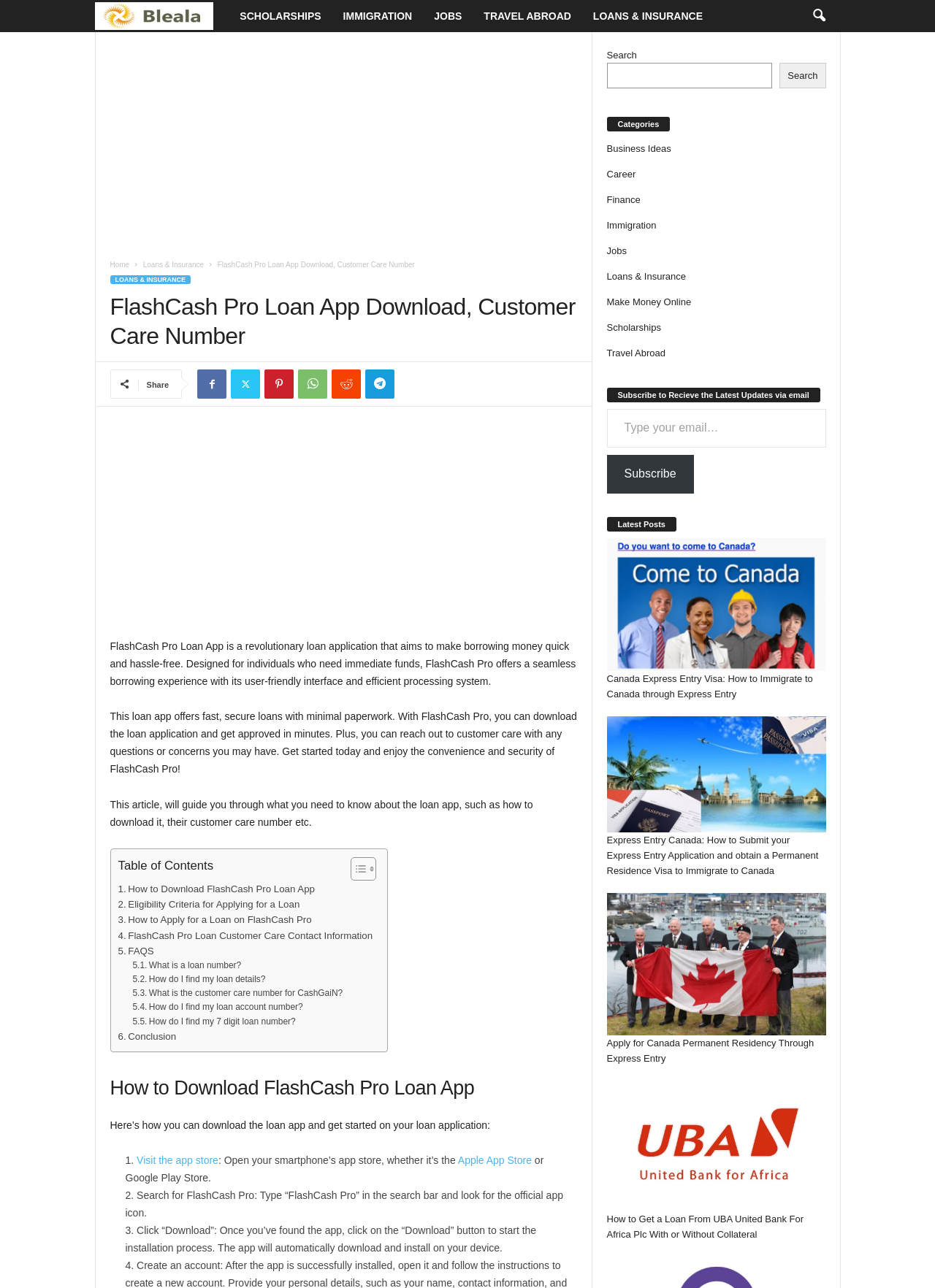How many steps are there to download the loan app? Refer to the image and provide a one-word or short phrase answer.

4